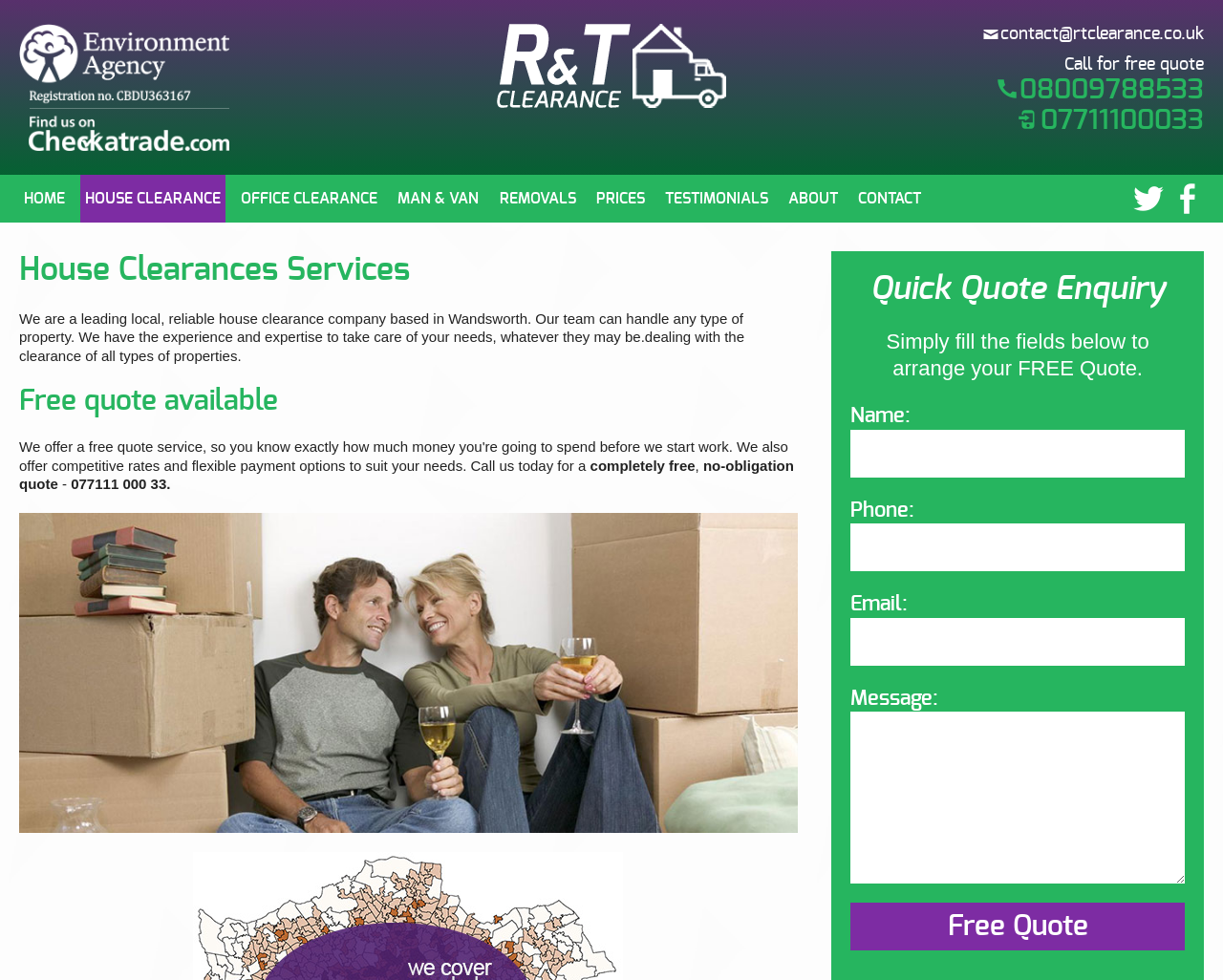What is the primary heading on this webpage?

House Clearances Services